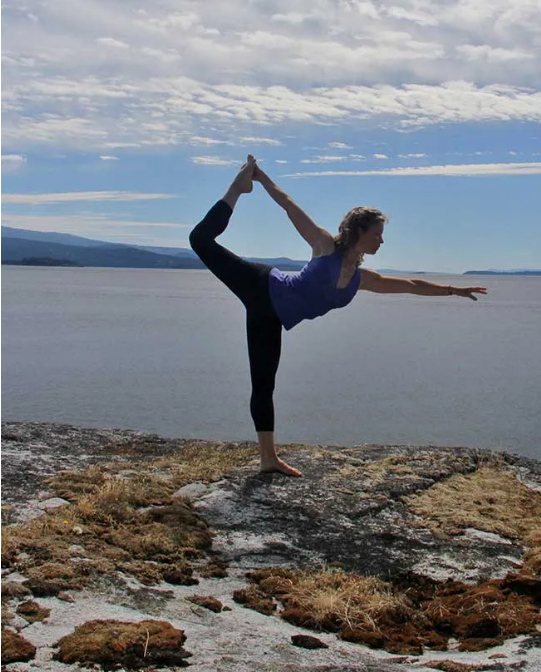How many legs is the woman balancing on?
Using the image, give a concise answer in the form of a single word or short phrase.

One